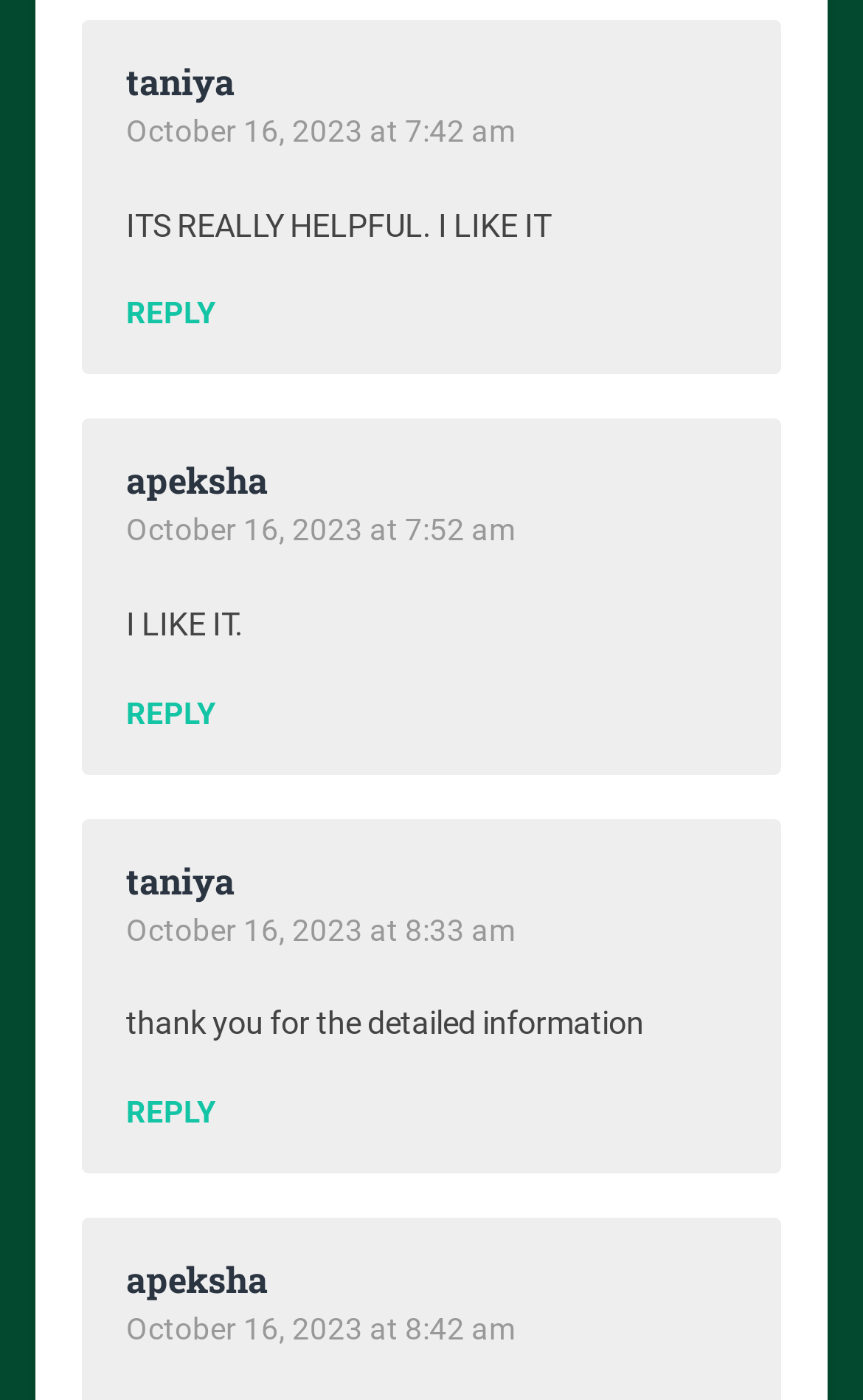Predict the bounding box coordinates of the UI element that matches this description: "Reply". The coordinates should be in the format [left, top, right, bottom] with each value between 0 and 1.

[0.146, 0.499, 0.252, 0.52]